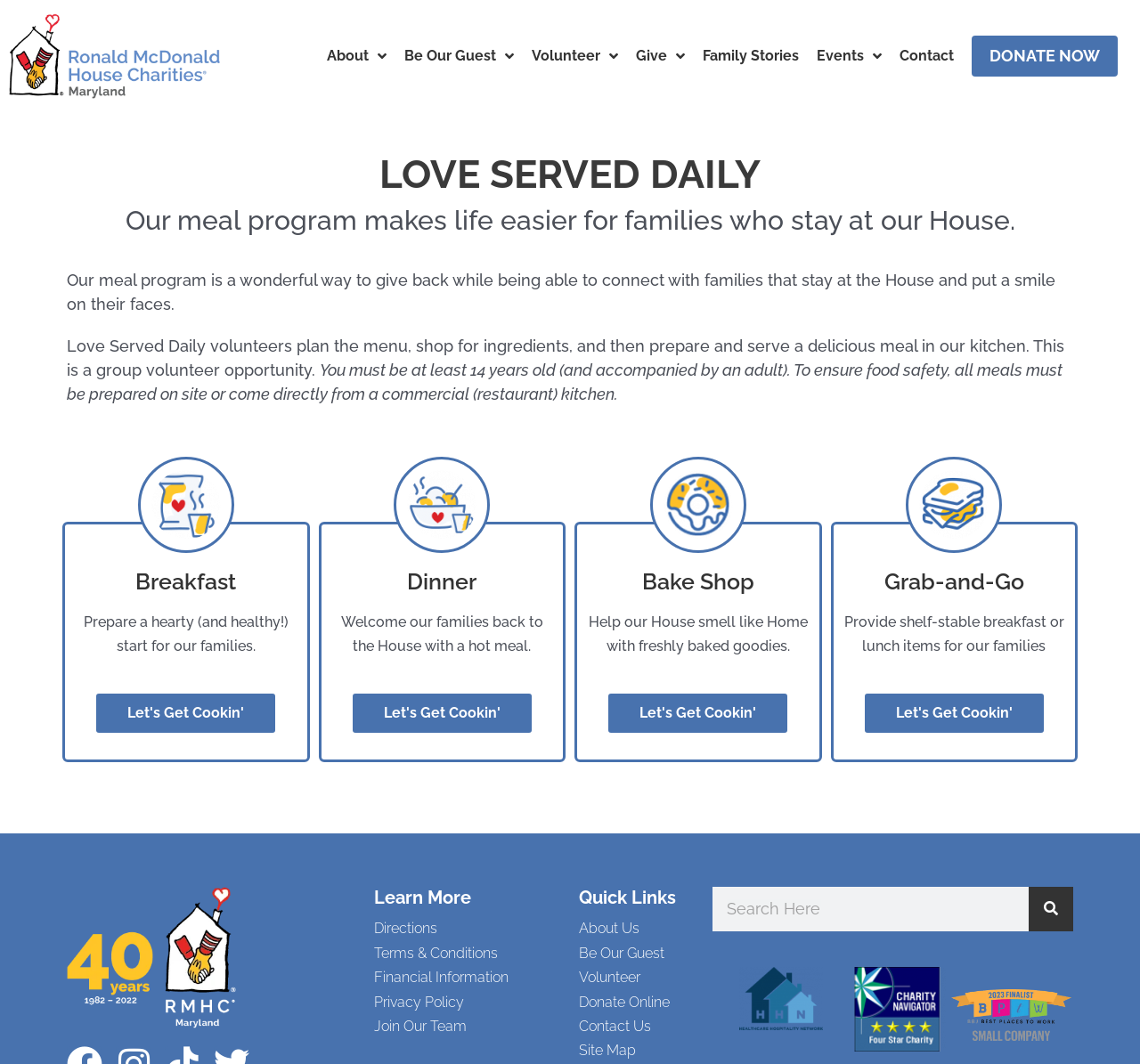Identify the bounding box coordinates for the element that needs to be clicked to fulfill this instruction: "Click the 'Volunteer' link". Provide the coordinates in the format of four float numbers between 0 and 1: [left, top, right, bottom].

[0.467, 0.033, 0.542, 0.072]